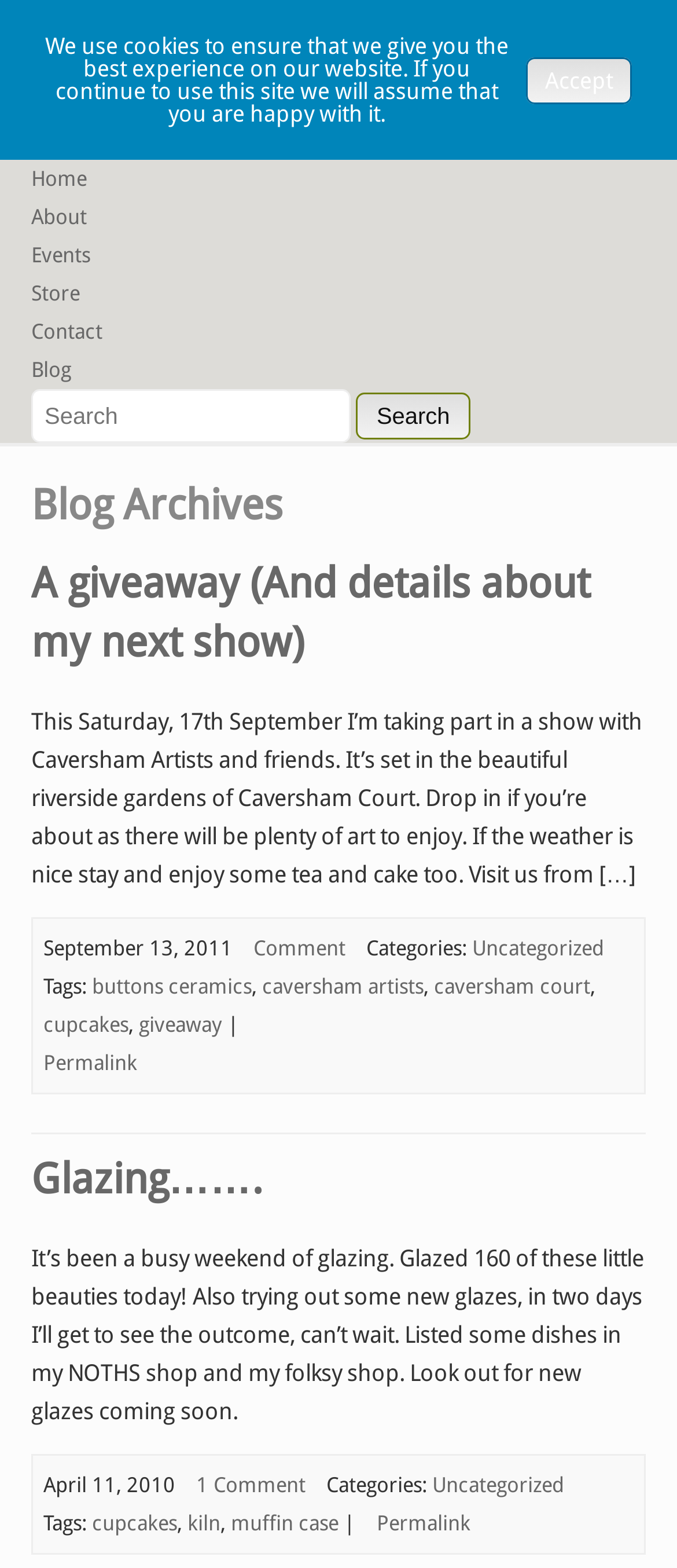Please examine the image and provide a detailed answer to the question: What is the name of the author?

The name of the author can be found in the heading element at the top of the webpage, which reads 'Lauren Denney'.